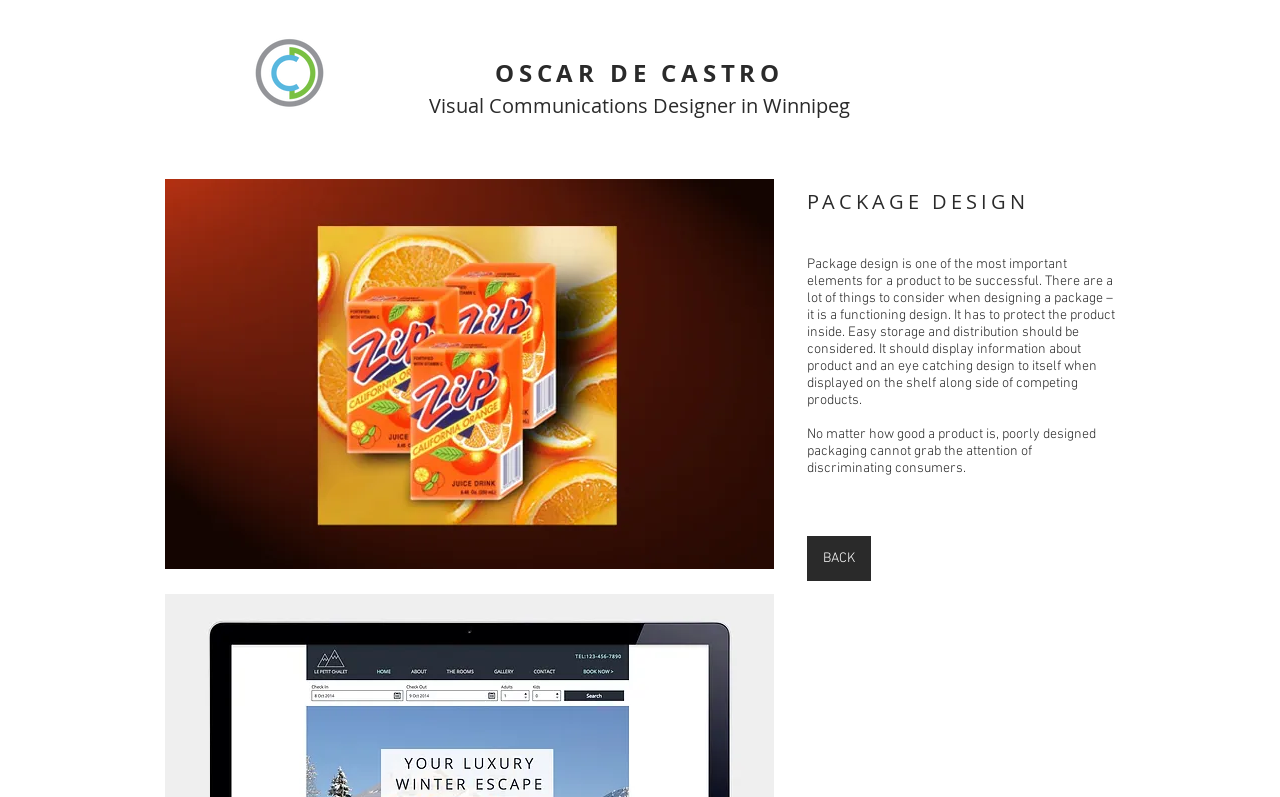What is the location of OSCAR DE CASTRO?
Using the visual information, answer the question in a single word or phrase.

Winnipeg